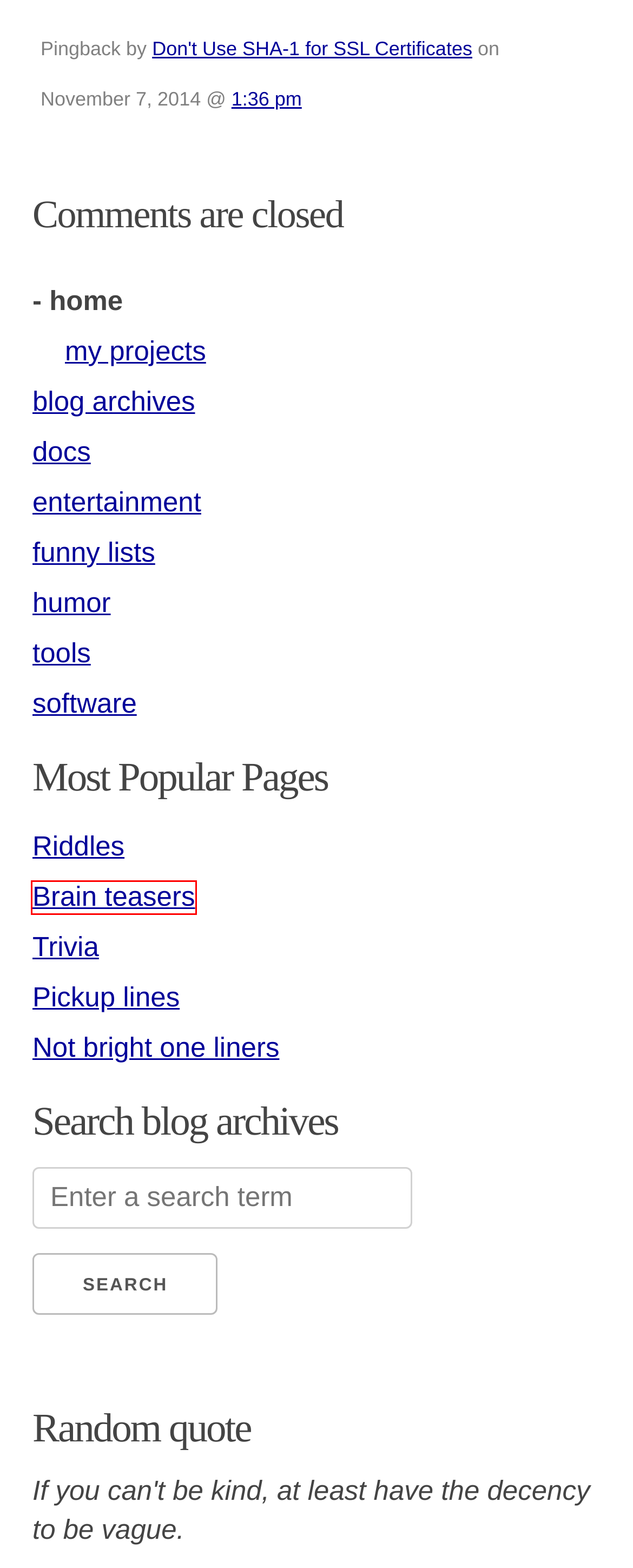You have a screenshot of a webpage with a red rectangle bounding box around a UI element. Choose the best description that matches the new page after clicking the element within the bounding box. The candidate descriptions are:
A. tls - Are all SSL Certificates equal? - Information Security Stack Exchange
B. Riddles
C. SSL Certificate Reviews
D. Don’t Use SHA-1 for SSL Certificates
E. Brain Teasers Category
F. How to Get an A+ on SSL Labs Report
G. Compare TLS/SSL Certificates by Certificate Type | DigiCert.com
H. SSL Server Test (Powered by Qualys SSL Labs)

E